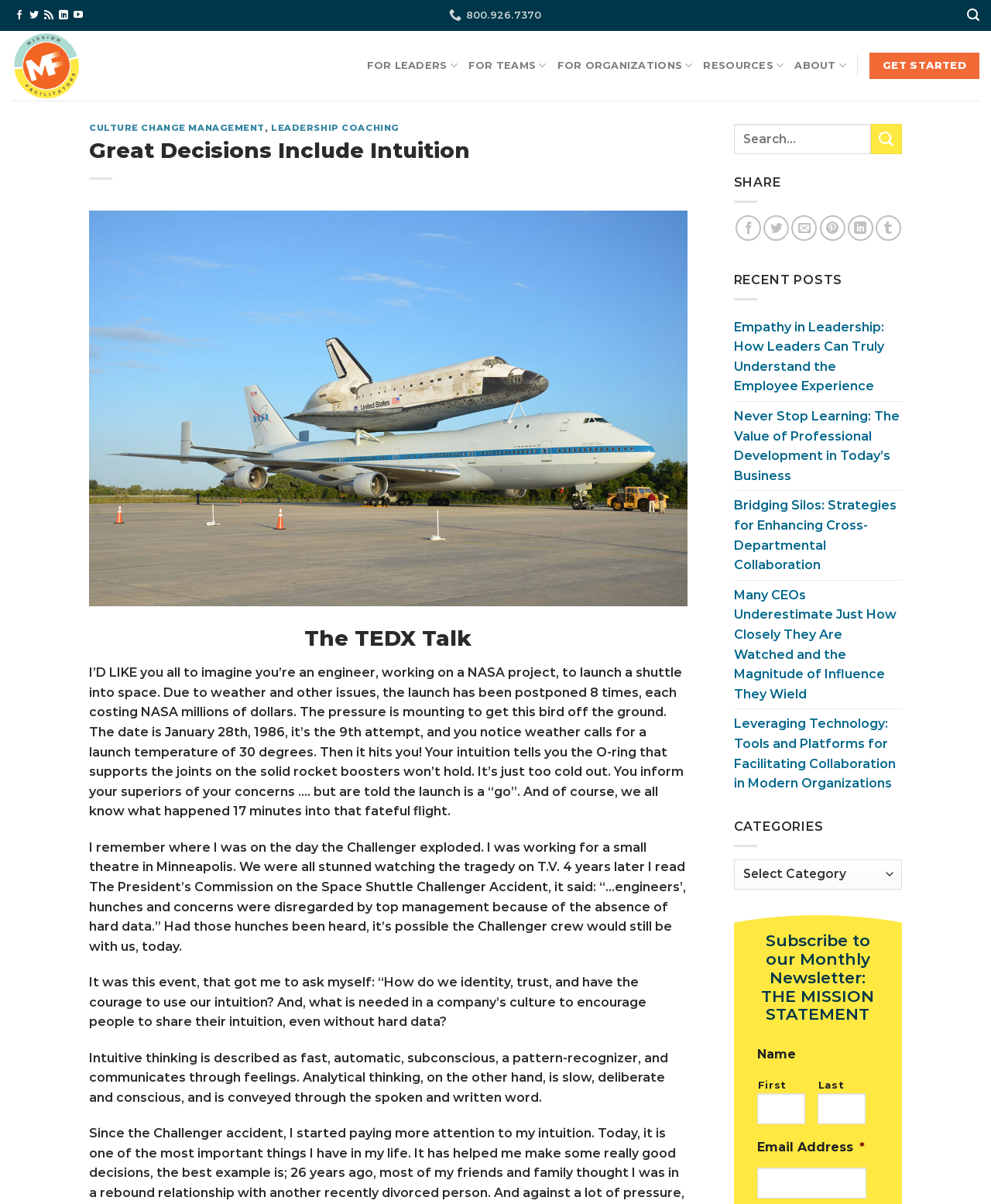Determine the bounding box coordinates of the element's region needed to click to follow the instruction: "Get started". Provide these coordinates as four float numbers between 0 and 1, formatted as [left, top, right, bottom].

[0.877, 0.044, 0.988, 0.065]